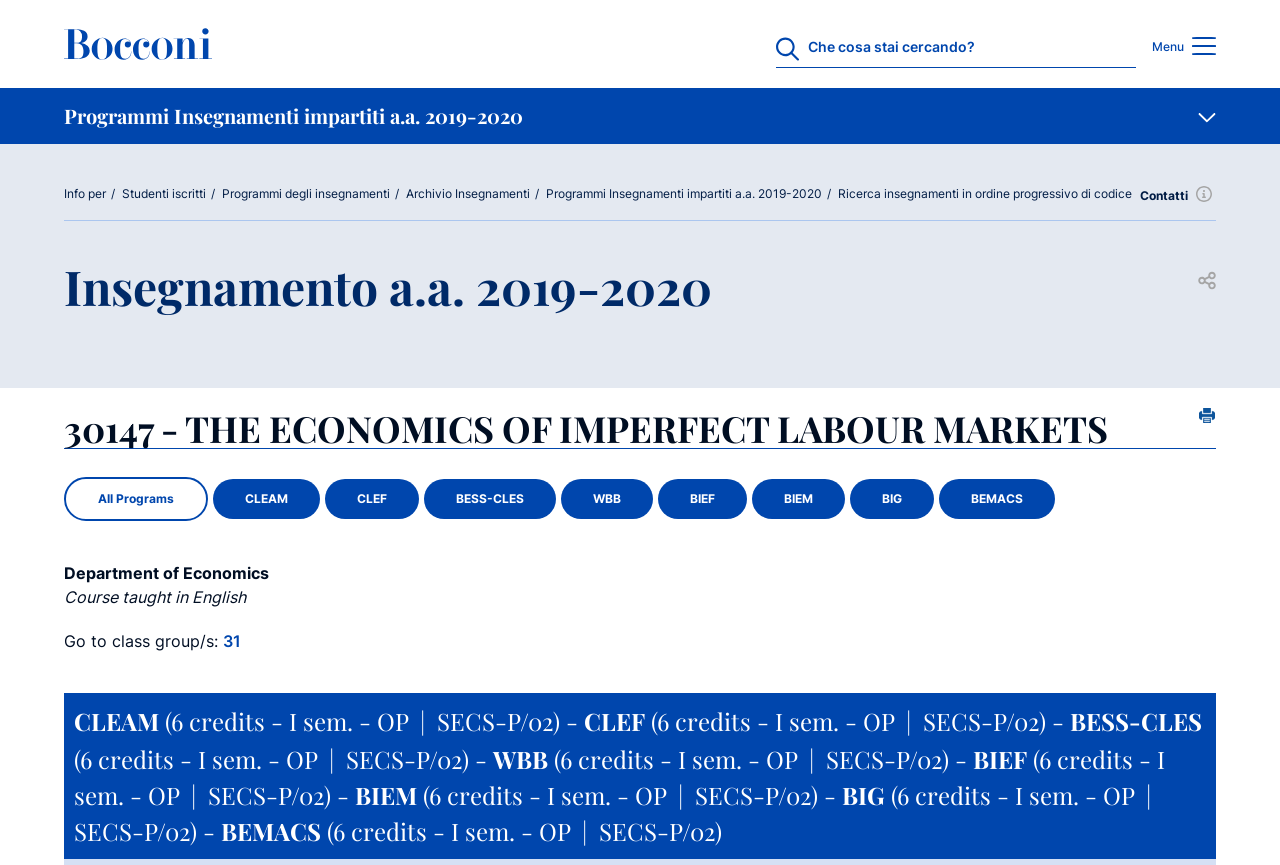Determine the bounding box coordinates of the clickable region to follow the instruction: "Toggle the menu".

[0.931, 0.038, 0.95, 0.071]